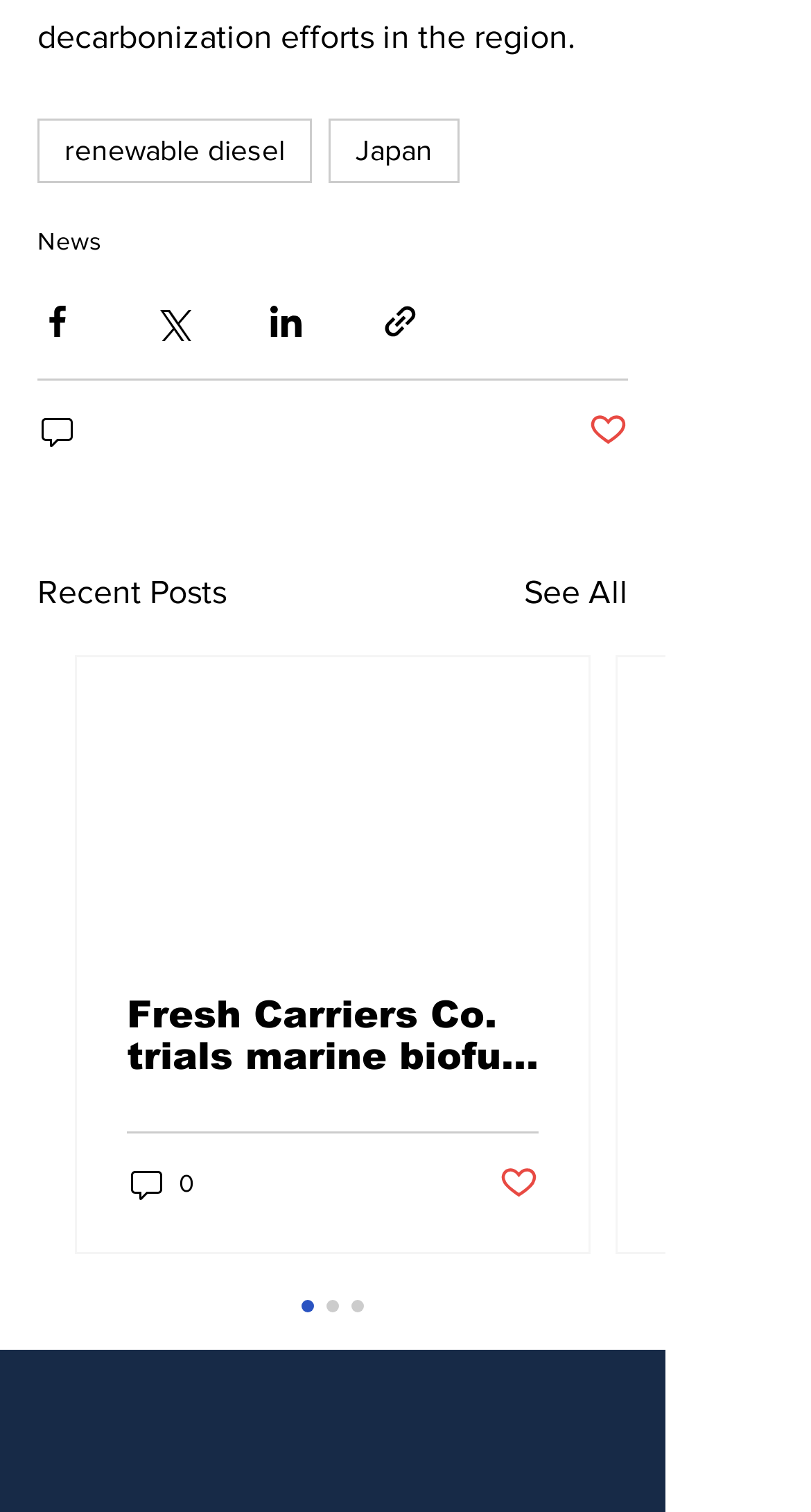What is the purpose of the button with the image?
Using the image, answer in one word or phrase.

Post not marked as liked